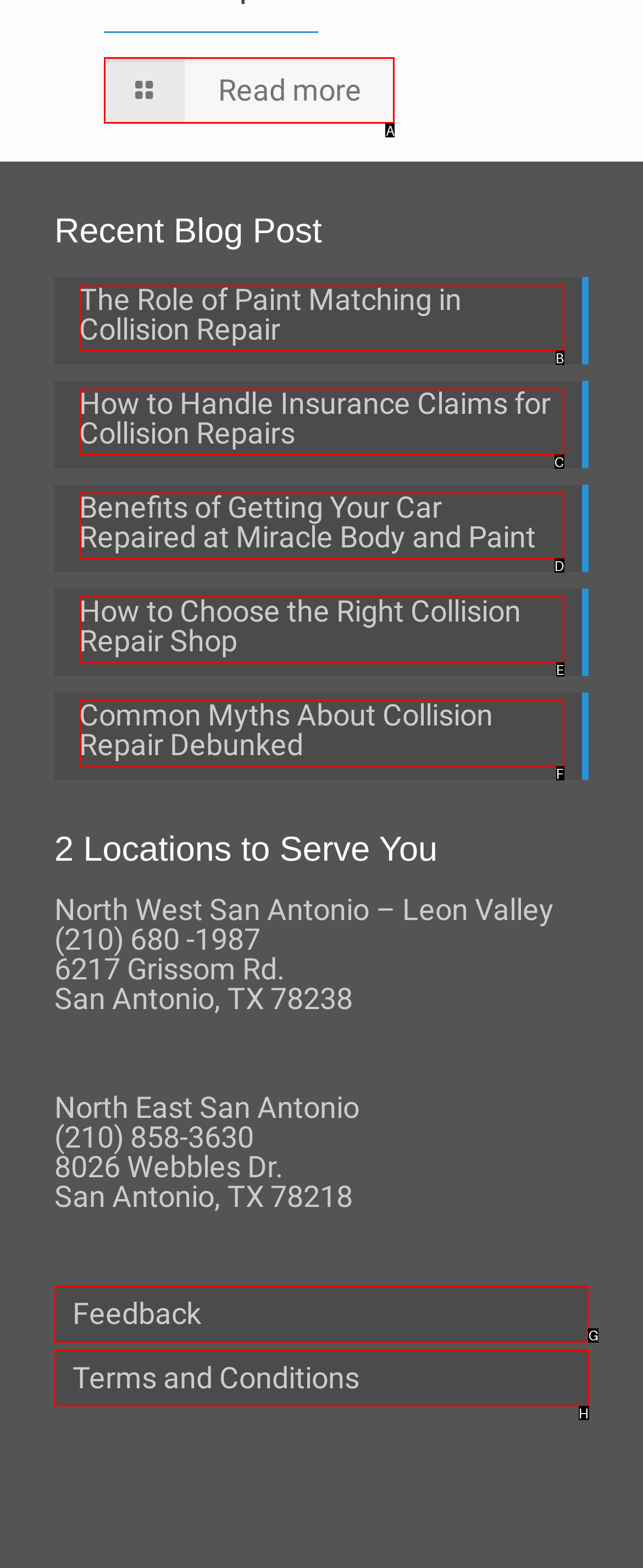Identify the letter of the UI element you need to select to accomplish the task: Provide feedback about the website.
Respond with the option's letter from the given choices directly.

G